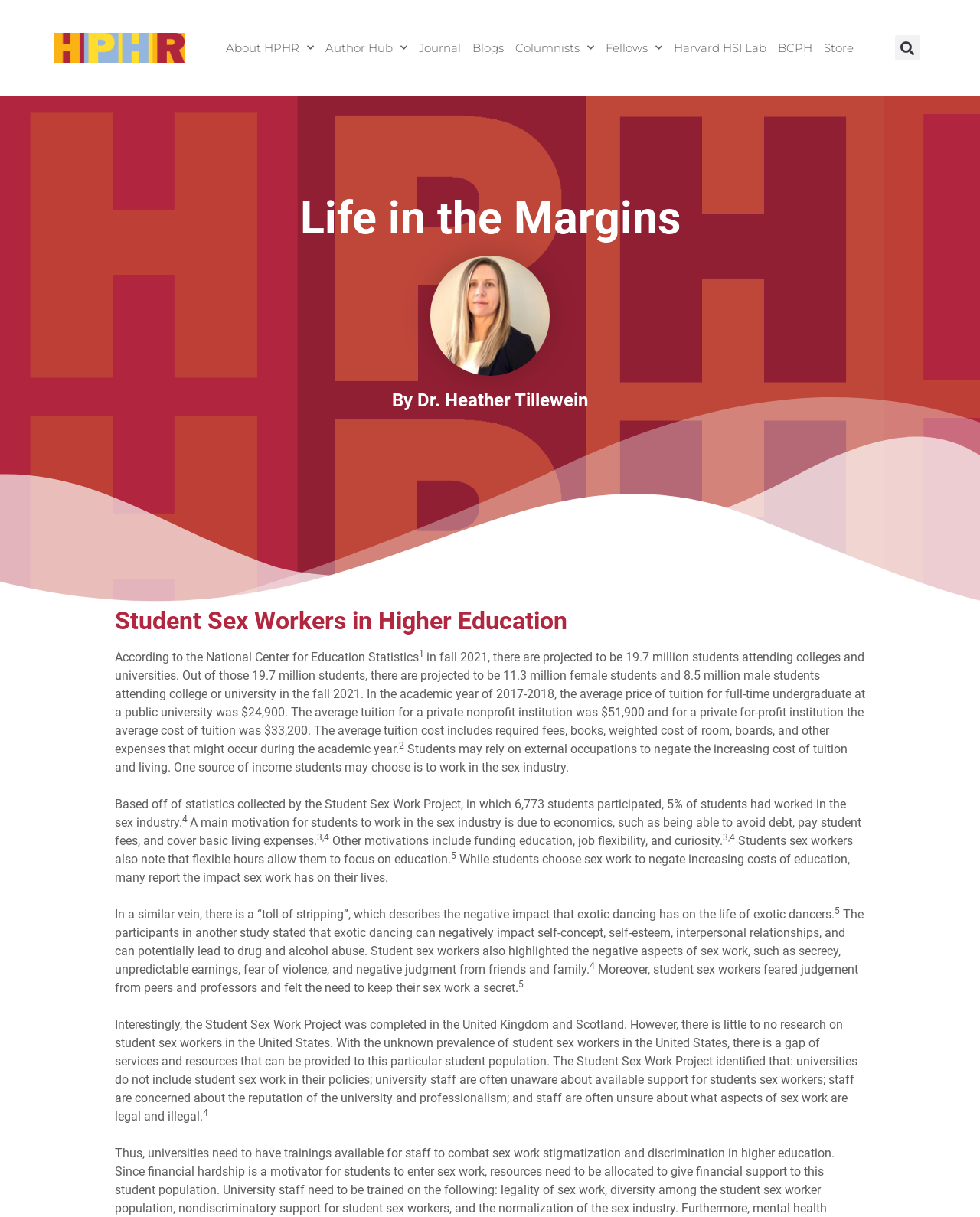Give a concise answer using one word or a phrase to the following question:
Who is the author of the blog post?

Dr. Heather Tillewein